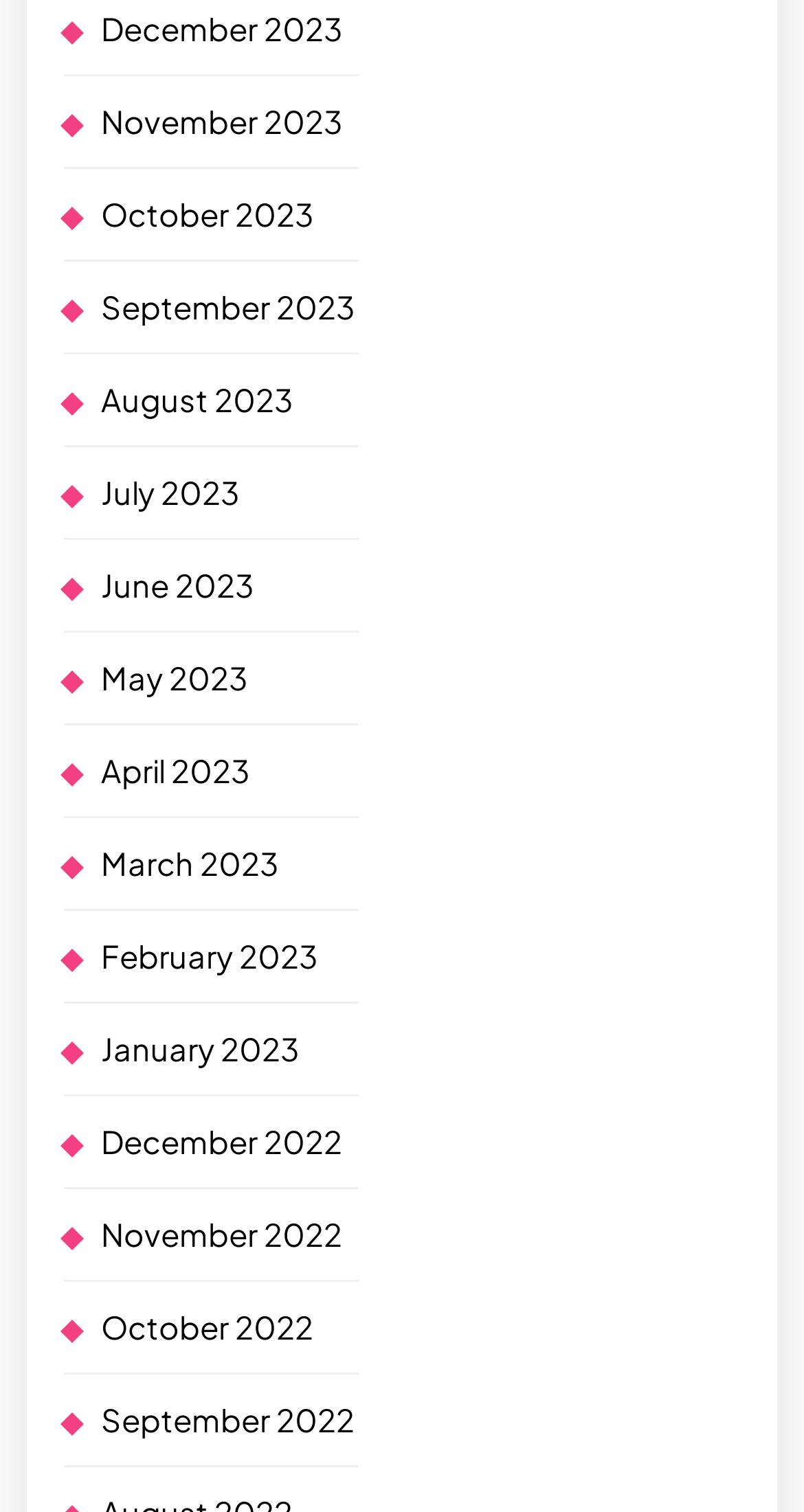Give a one-word or short phrase answer to the question: 
How many months are listed in 2022?

3